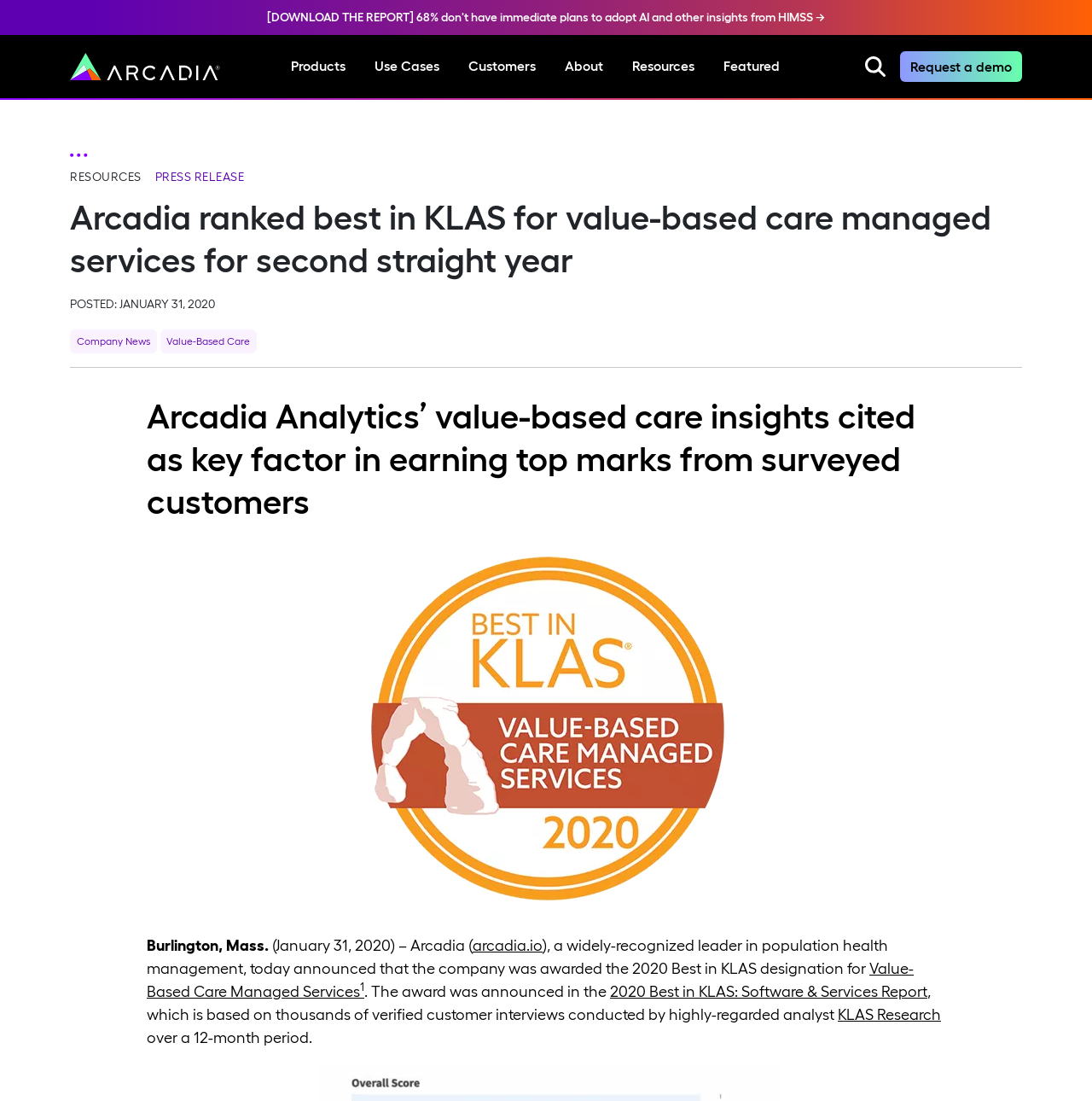Using details from the image, please answer the following question comprehensively:
What is the type of care mentioned in the text?

The type of care mentioned in the text is Value-Based Care, which is a key factor in Arcadia earning top marks from surveyed customers and being awarded the 2020 Best in KLAS designation.